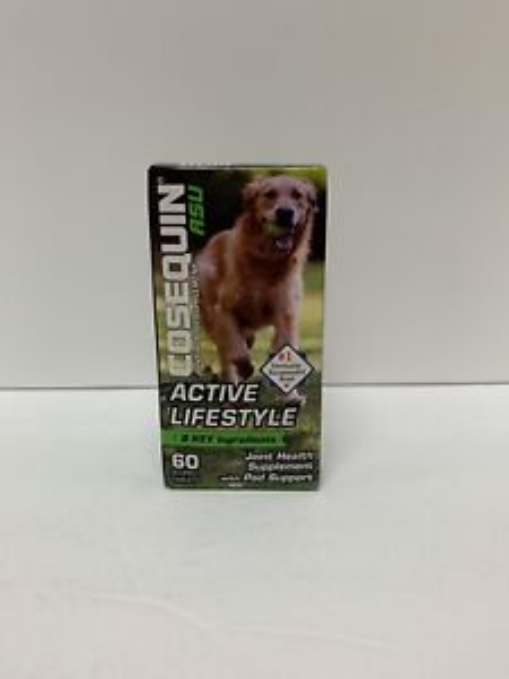Provide a thorough description of what you see in the image.

The image features a package of Cosequin ASU, a dietary supplement designed for dogs, promoting joint health and mobility. The packaging prominently displays the product name "Cosequin ASU Active Lifestyle" alongside an image of a happy, active golden retriever running on grass. The box contains 60 capsules, intended to support dogs' joint health and overall well-being, particularly beneficial for maintaining an active lifestyle. Attractive, vibrant colors on the packaging emphasize its focus on health and vitality for pets, making it stand out for pet owners seeking to enhance their dog's quality of life.